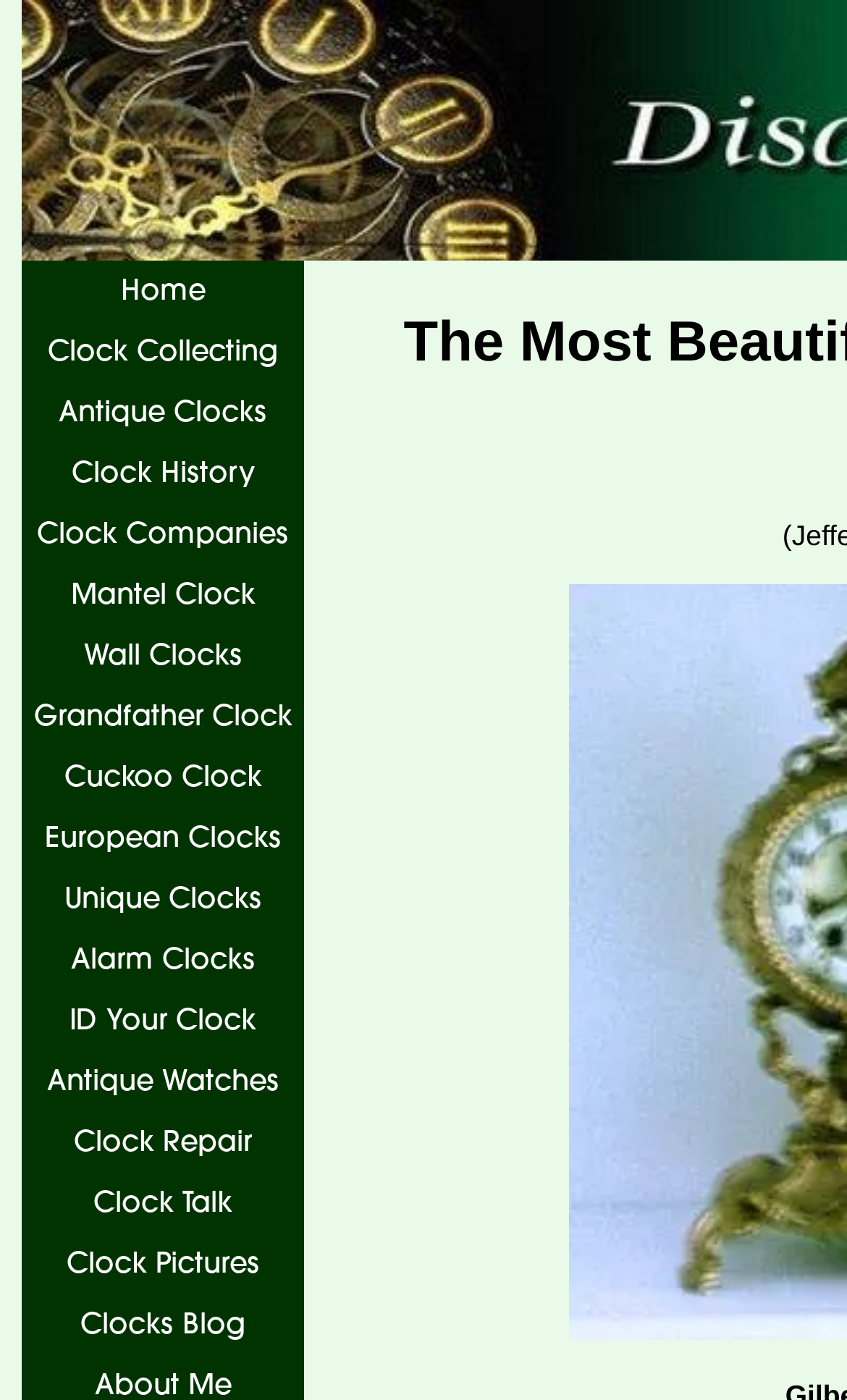Please identify the bounding box coordinates of the region to click in order to complete the task: "browse unique clocks". The coordinates must be four float numbers between 0 and 1, specified as [left, top, right, bottom].

[0.026, 0.62, 0.359, 0.664]